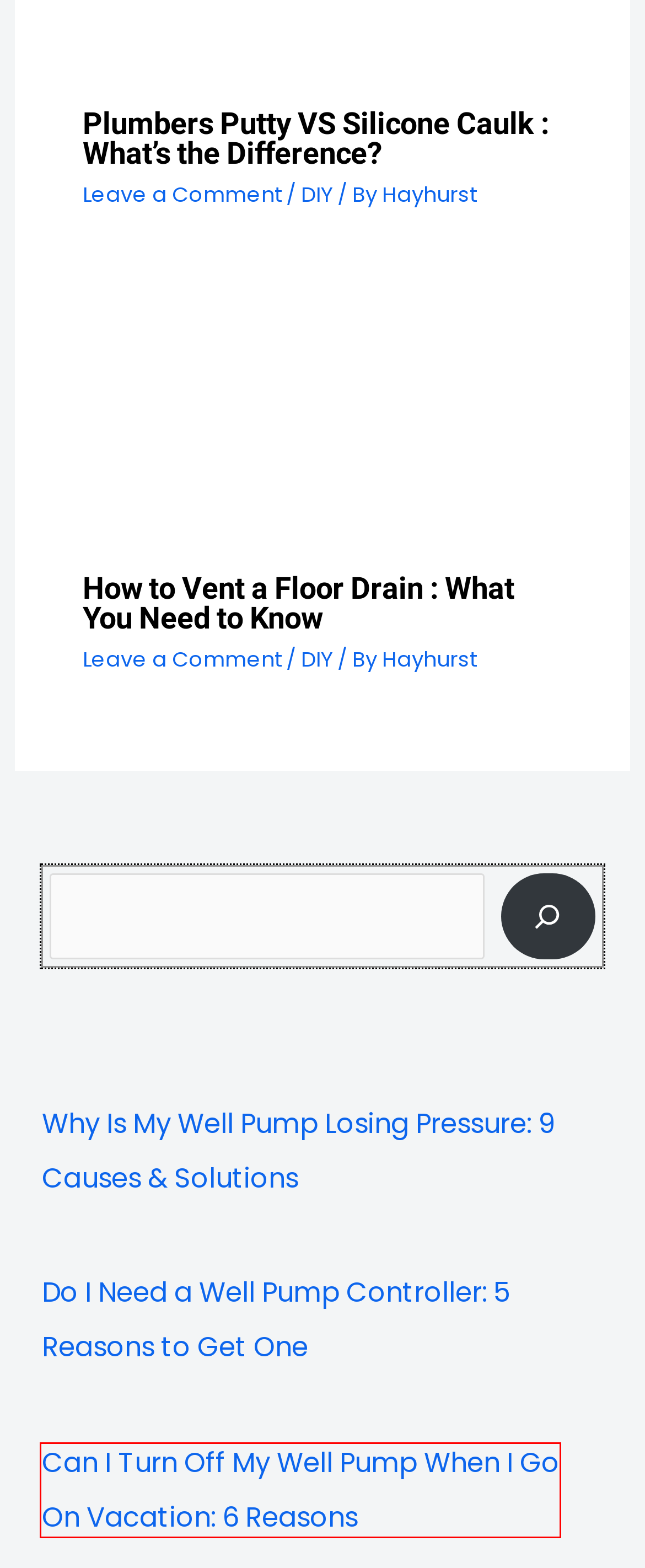Look at the screenshot of a webpage where a red bounding box surrounds a UI element. Your task is to select the best-matching webpage description for the new webpage after you click the element within the bounding box. The available options are:
A. How to Tell If Well Pump Check Valve Is Bad: 6 Telltale Signs – Plumbing Ways
B. Safety – Plumbing Ways
C. Can I Turn Off My Well Pump When I Go On Vacation: 6 Reasons – Plumbing Ways
D. How to Vent a Floor Drain : What You Need to Know – Plumbing Ways
E. Why Does My Water Pipes Hammer When My Well Pump Kicks On: 8 Reasons with Solutions – Plumbing Ways
F. Do I Need a Well Pump Controller: 5 Reasons to Get One – Plumbing Ways
G. Plumbing Ways – Control Your Plumbing Problems with Our Handy Tips
H. Comparison – Plumbing Ways

C